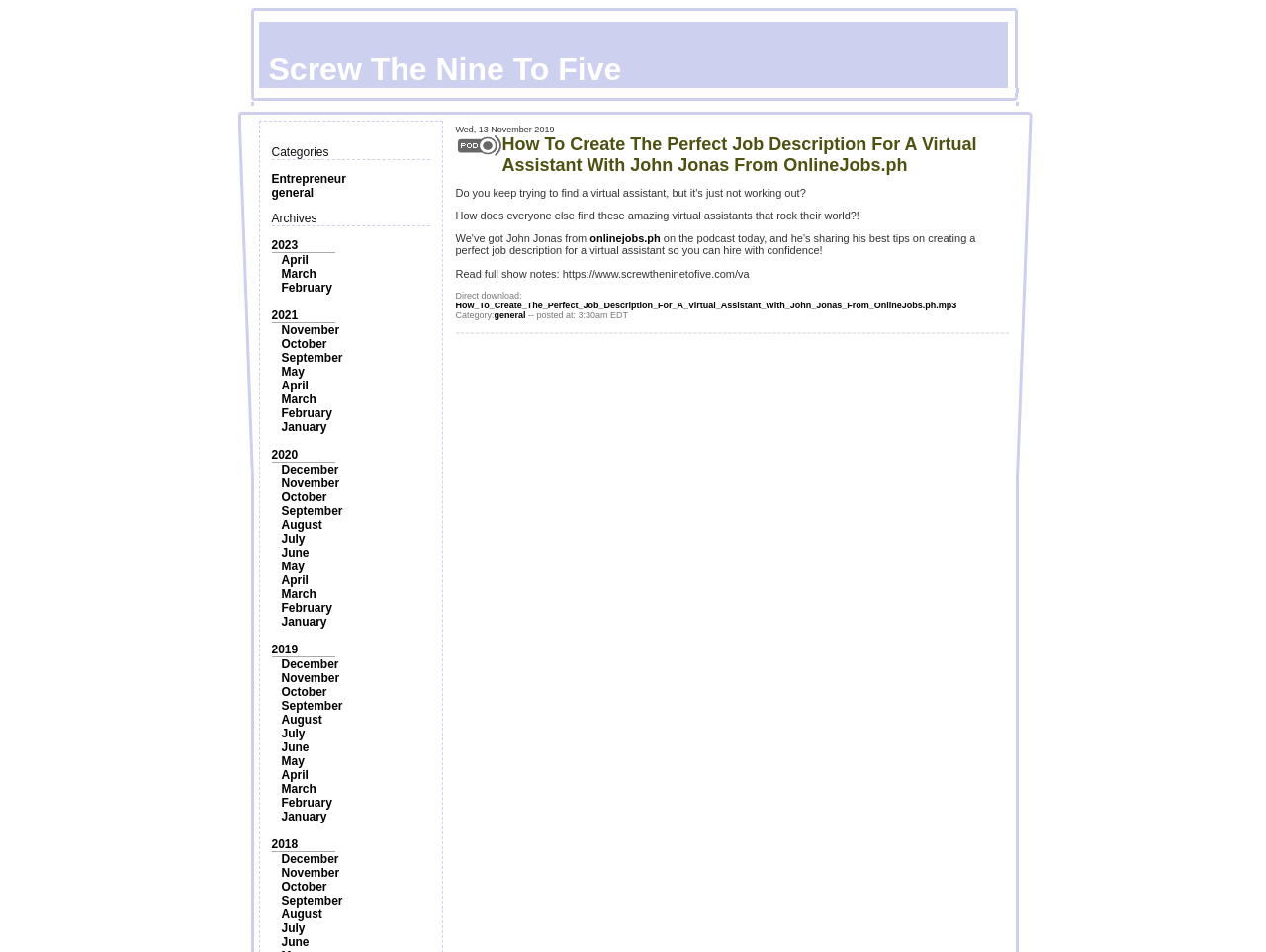Provide a brief response using a word or short phrase to this question:
What is the time when this podcast episode was posted?

3:30am EDT